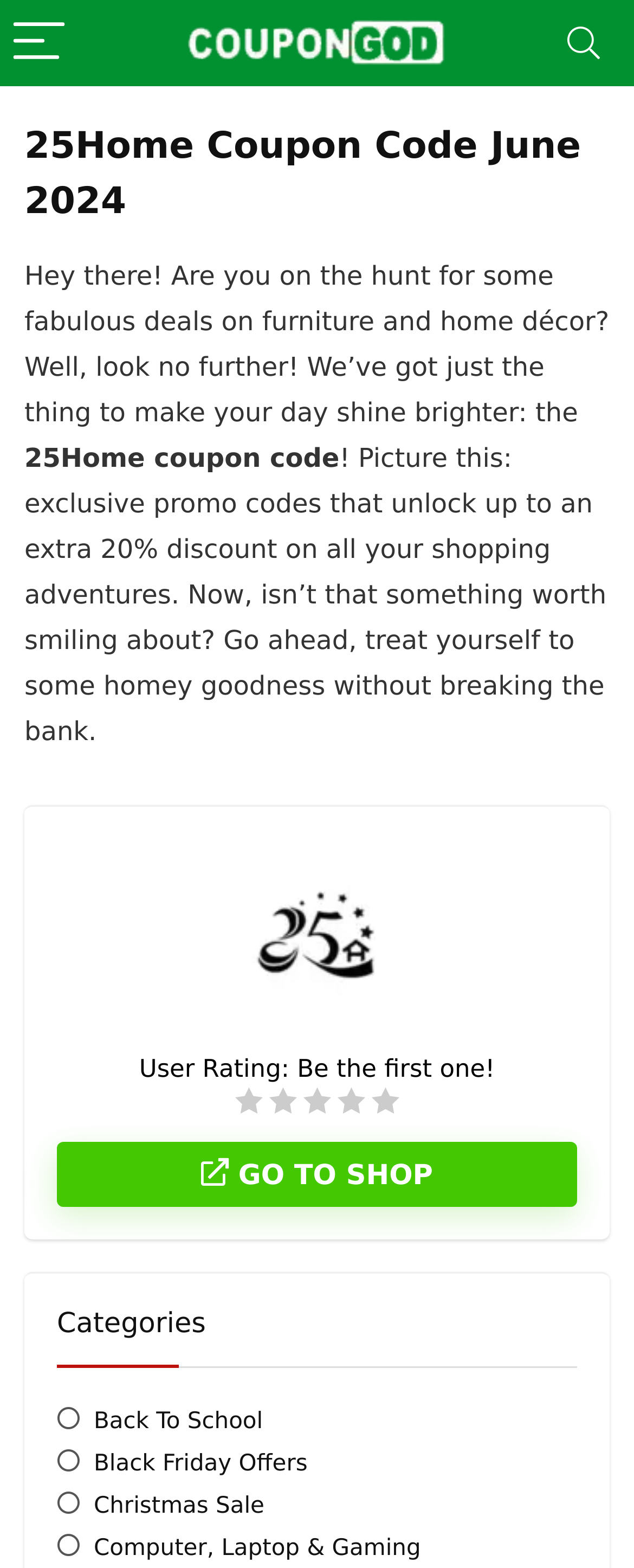Find the bounding box coordinates corresponding to the UI element with the description: "aria-label="VolunteerMatch"". The coordinates should be formatted as [left, top, right, bottom], with values as floats between 0 and 1.

None